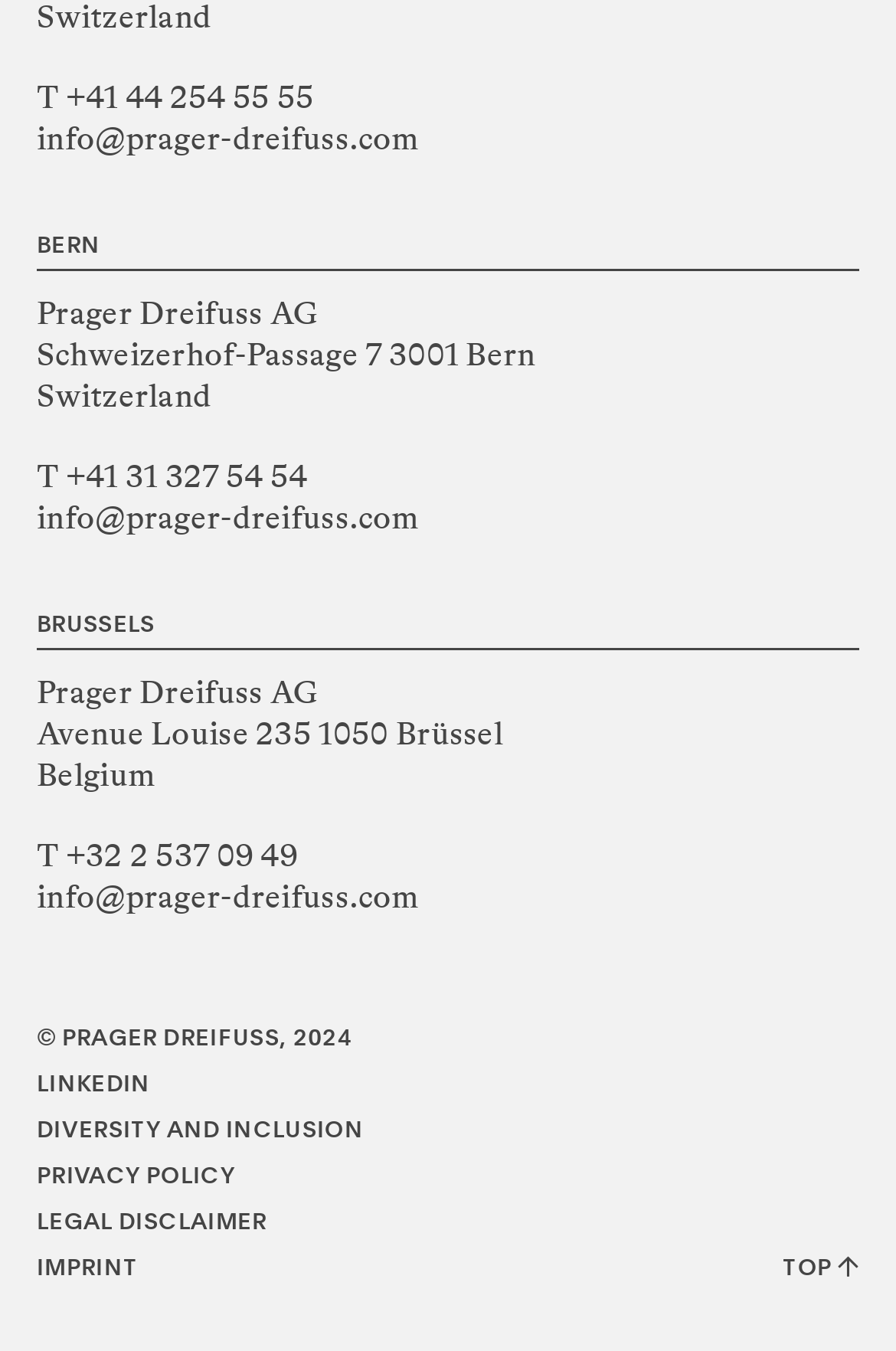Please provide a comprehensive answer to the question below using the information from the image: What is the year of the copyright statement?

I found the year of the copyright statement by looking at the StaticText element with the OCR text '© PRAGER DREIFUSS, 2024' at the bottom of the webpage.